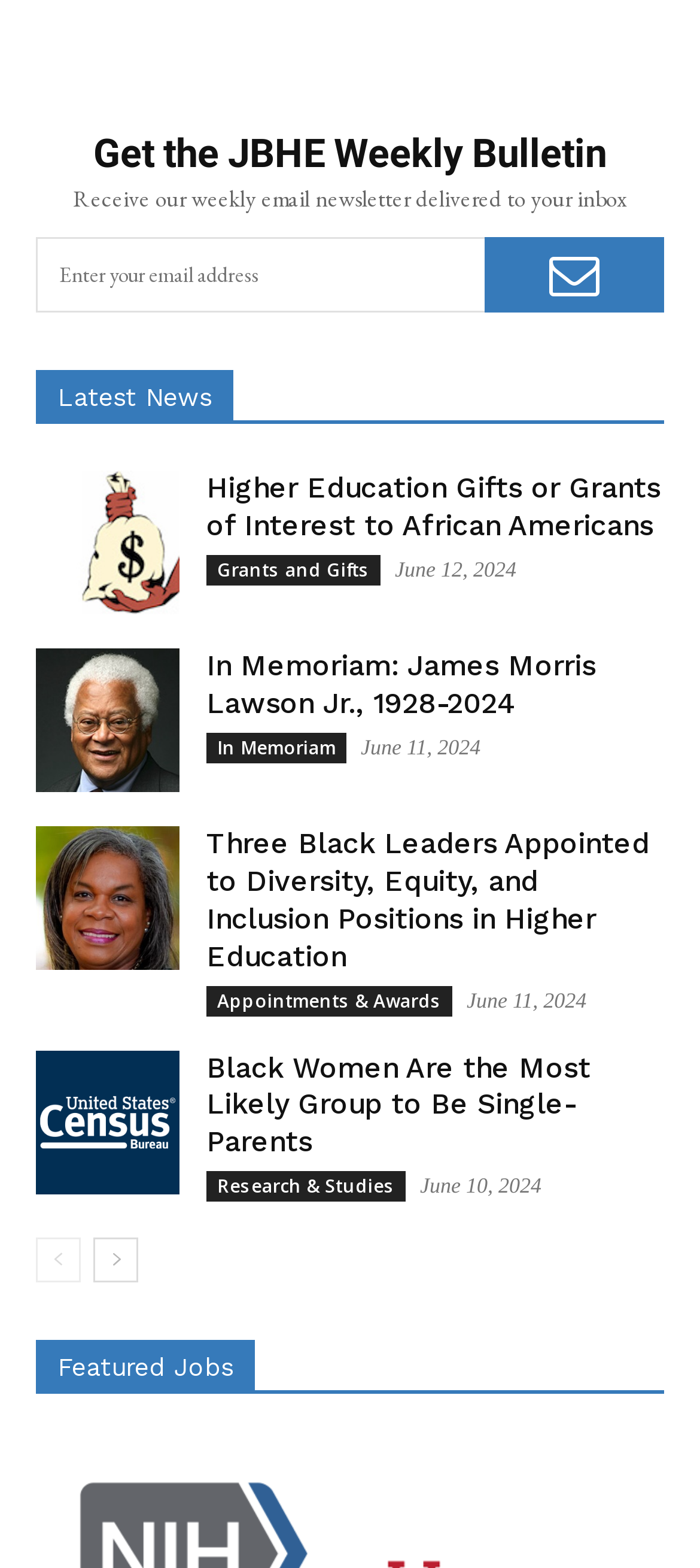Using the webpage screenshot, locate the HTML element that fits the following description and provide its bounding box: "Grants and Gifts".

[0.295, 0.354, 0.544, 0.373]